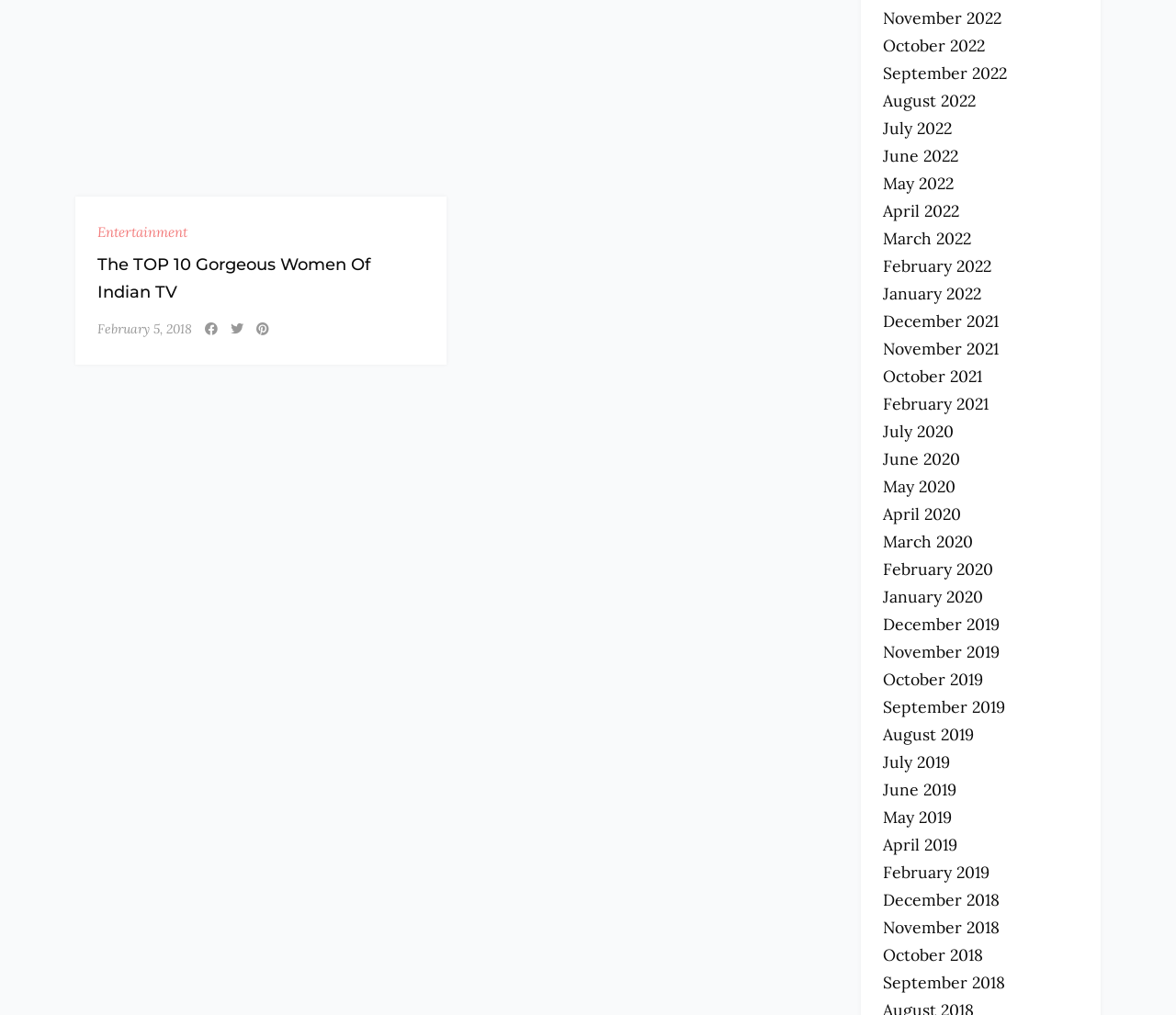Locate the bounding box coordinates of the segment that needs to be clicked to meet this instruction: "Select the 'Weightless Original' option".

None